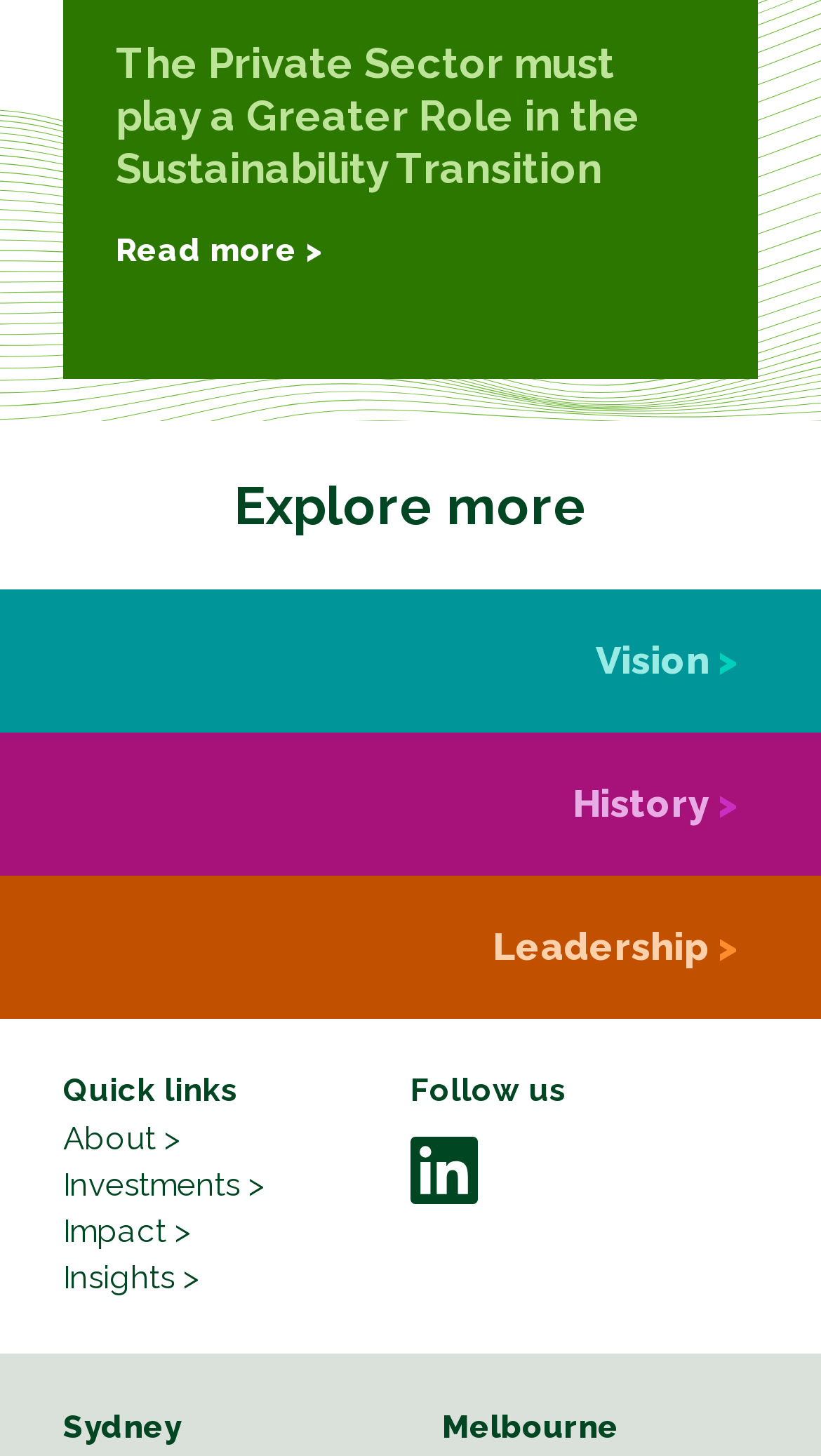Please identify the bounding box coordinates of the region to click in order to complete the task: "Explore more". The coordinates must be four float numbers between 0 and 1, specified as [left, top, right, bottom].

[0.0, 0.325, 1.0, 0.368]